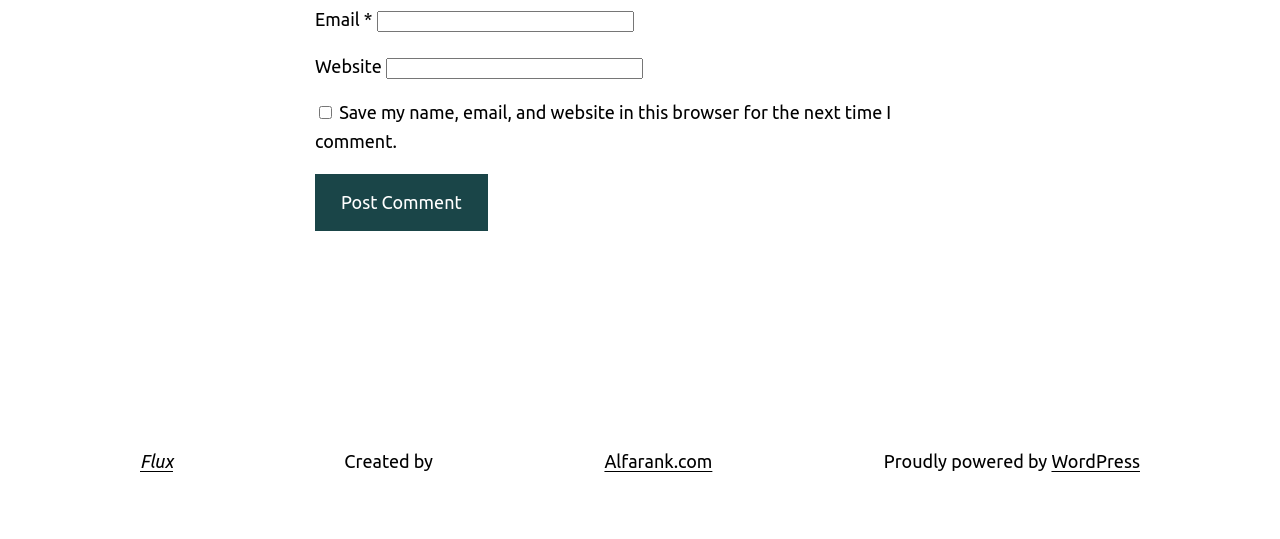What is the function of the checkbox?
Look at the image and provide a short answer using one word or a phrase.

Save comment info